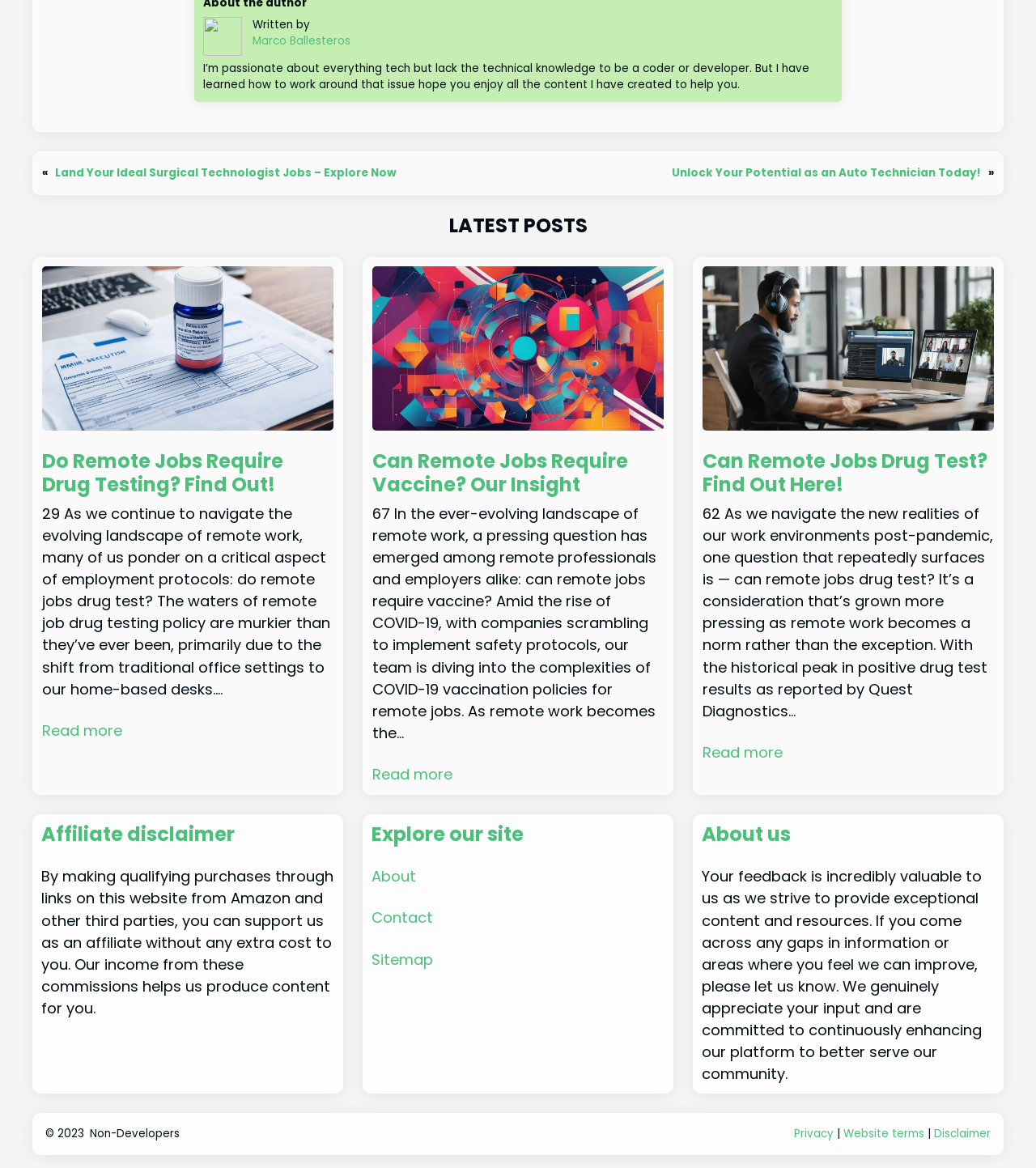Please provide a short answer using a single word or phrase for the question:
How many sections are in the footer?

Three